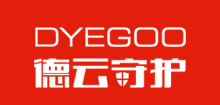Examine the image carefully and respond to the question with a detailed answer: 
Is the typography of the logo modern?

The caption explicitly states that the logo includes the name 'DYEGOO' in bold, modern typography, which suggests a contemporary and innovative approach.